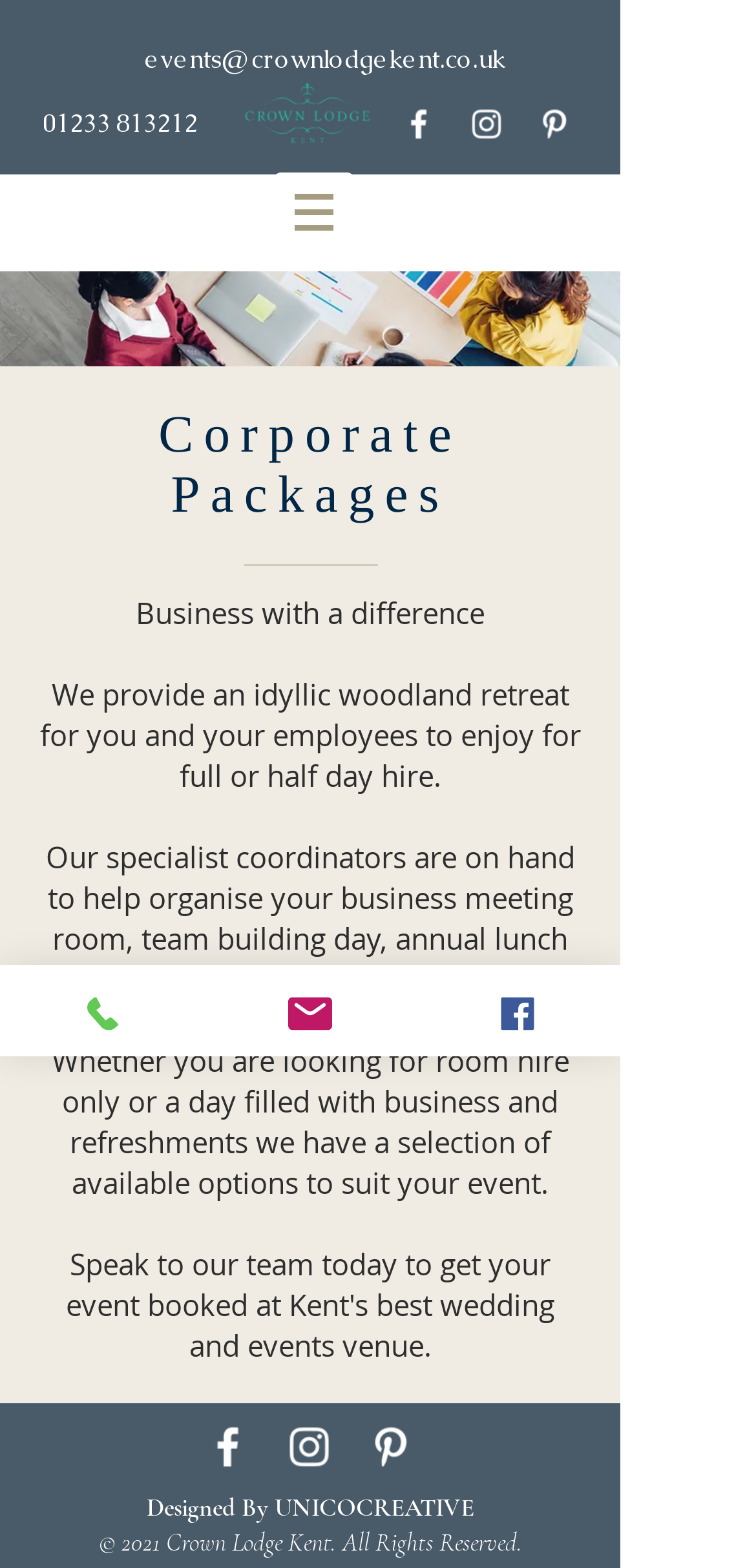Can you find the bounding box coordinates of the area I should click to execute the following instruction: "Navigate to the site"?

[0.362, 0.109, 0.469, 0.161]